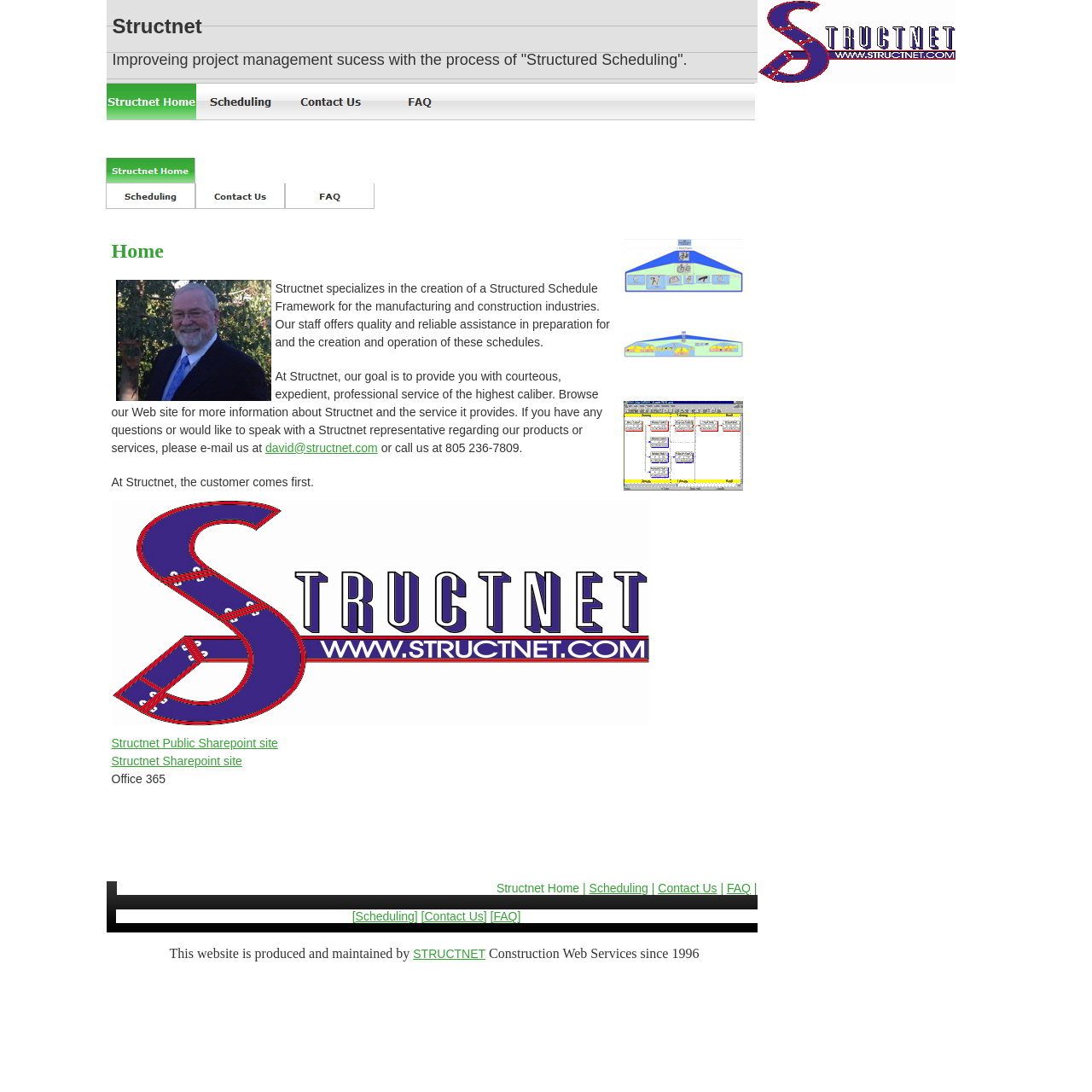Predict the bounding box of the UI element based on this description: "alt="Structnet Home" name="NavigationButton8" title="Structnet Home"".

[0.096, 0.158, 0.179, 0.17]